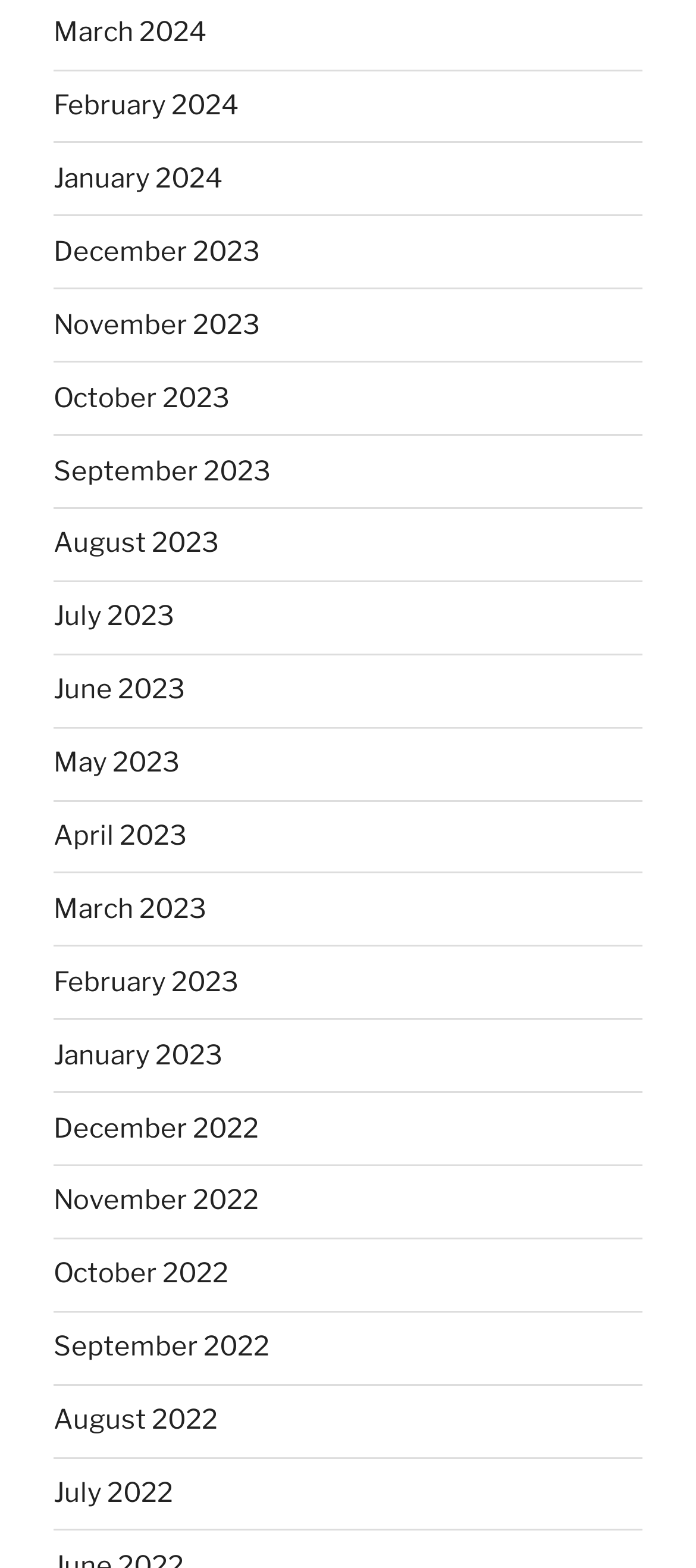What is the earliest month available?
Based on the image content, provide your answer in one word or a short phrase.

December 2022